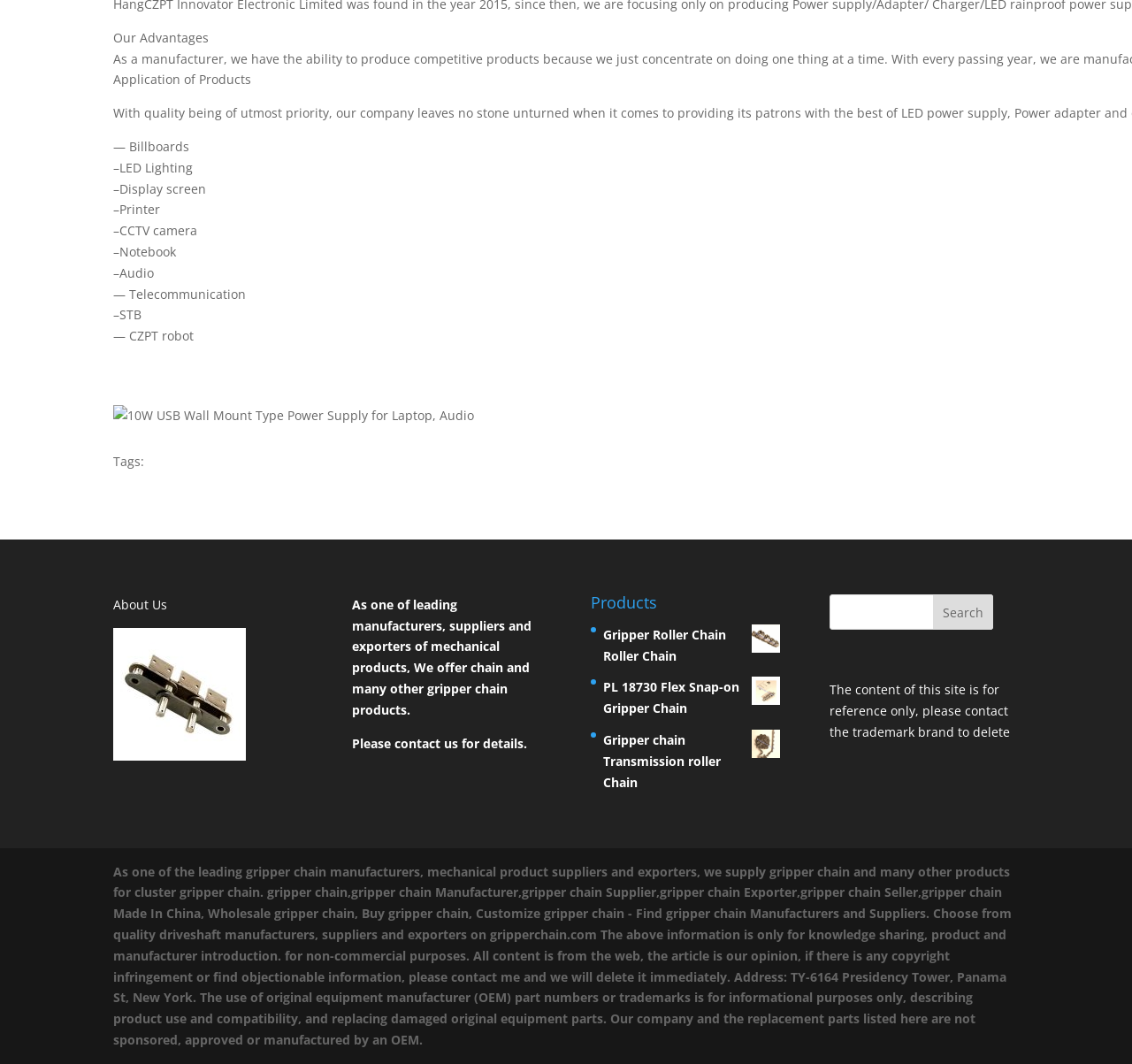What is the disclaimer about?
Based on the image, answer the question in a detailed manner.

The disclaimer at the bottom of the webpage states that the content is for reference only and that the company is not responsible for any copyright infringement, and that users should contact the trademark brand to delete any infringing content.